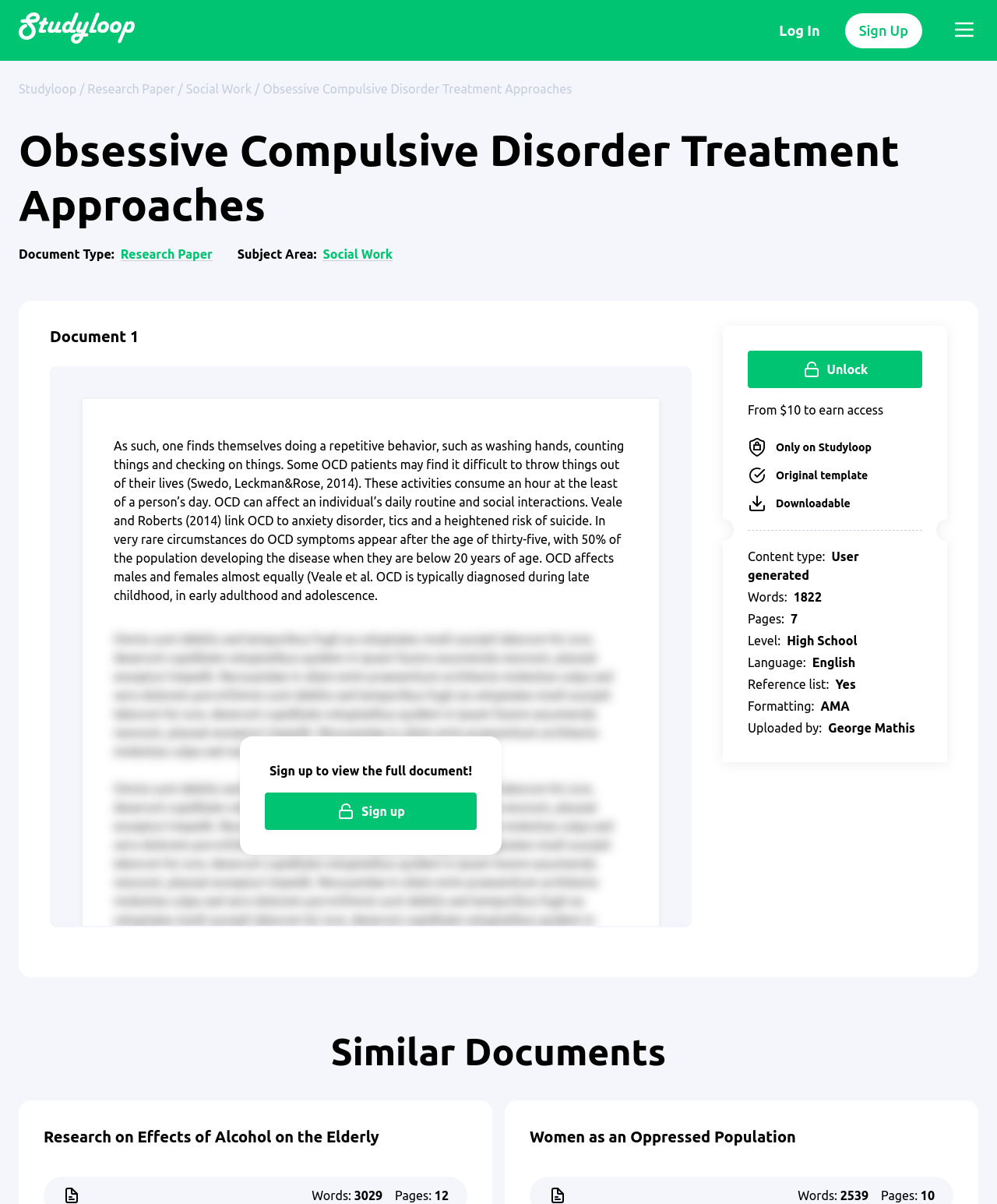Specify the bounding box coordinates of the area to click in order to follow the given instruction: "Click on the 'Sign up' button to view the full document."

[0.266, 0.658, 0.478, 0.689]